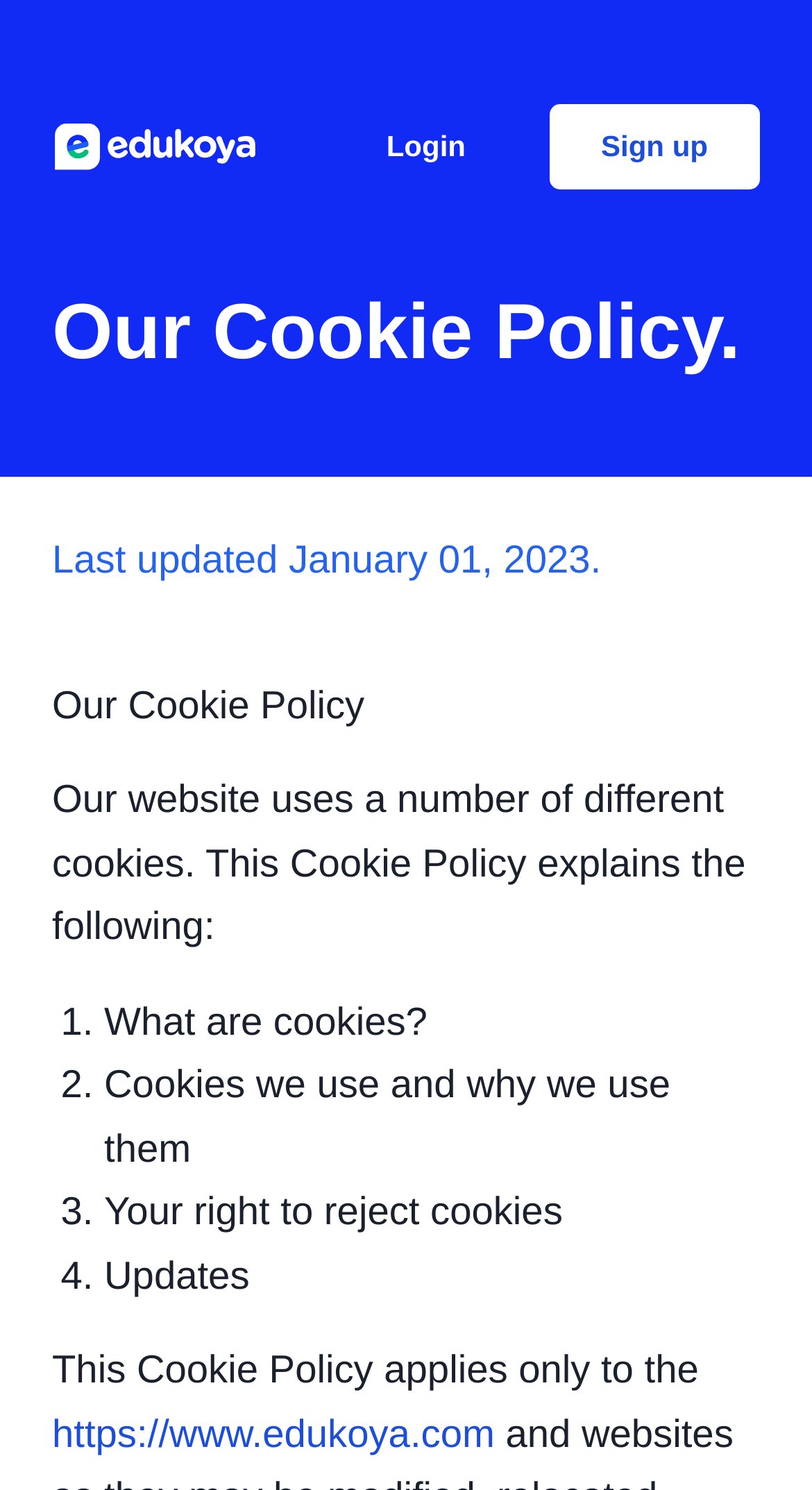Locate the bounding box coordinates of the UI element described by: "https://www.edukoya.com". Provide the coordinates as four float numbers between 0 and 1, formatted as [left, top, right, bottom].

[0.064, 0.947, 0.609, 0.976]